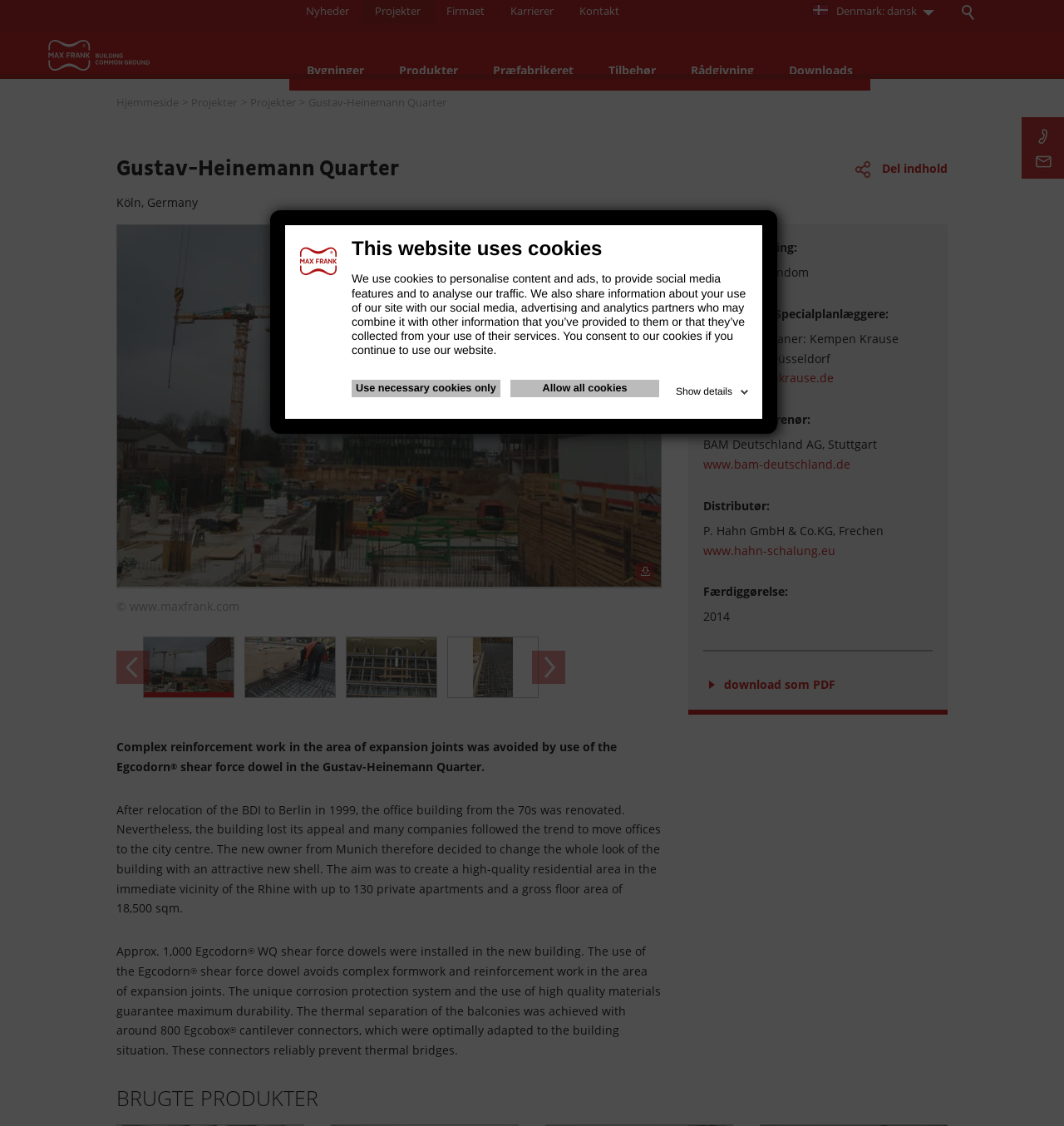Determine the bounding box for the UI element as described: "Show details". The coordinates should be represented as four float numbers between 0 and 1, formatted as [left, top, right, bottom].

[0.635, 0.337, 0.707, 0.353]